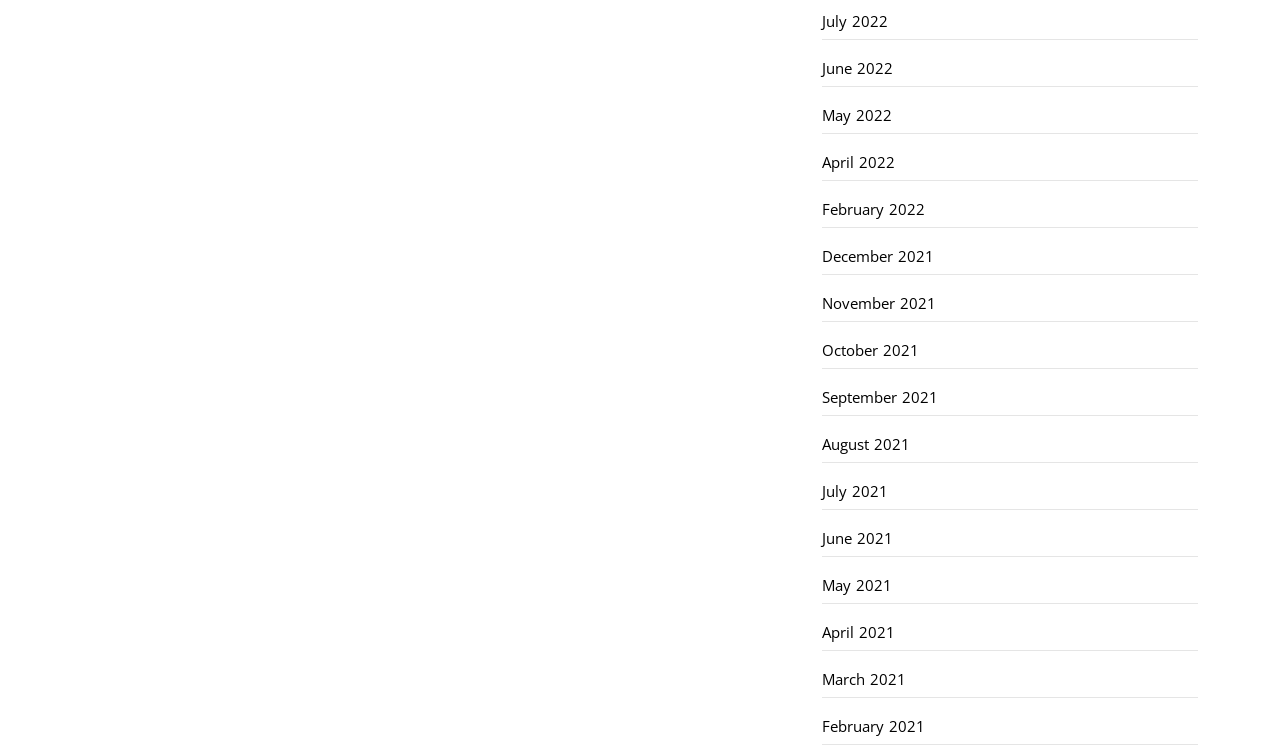Can you provide the bounding box coordinates for the element that should be clicked to implement the instruction: "view February 2021"?

[0.642, 0.945, 0.936, 0.995]